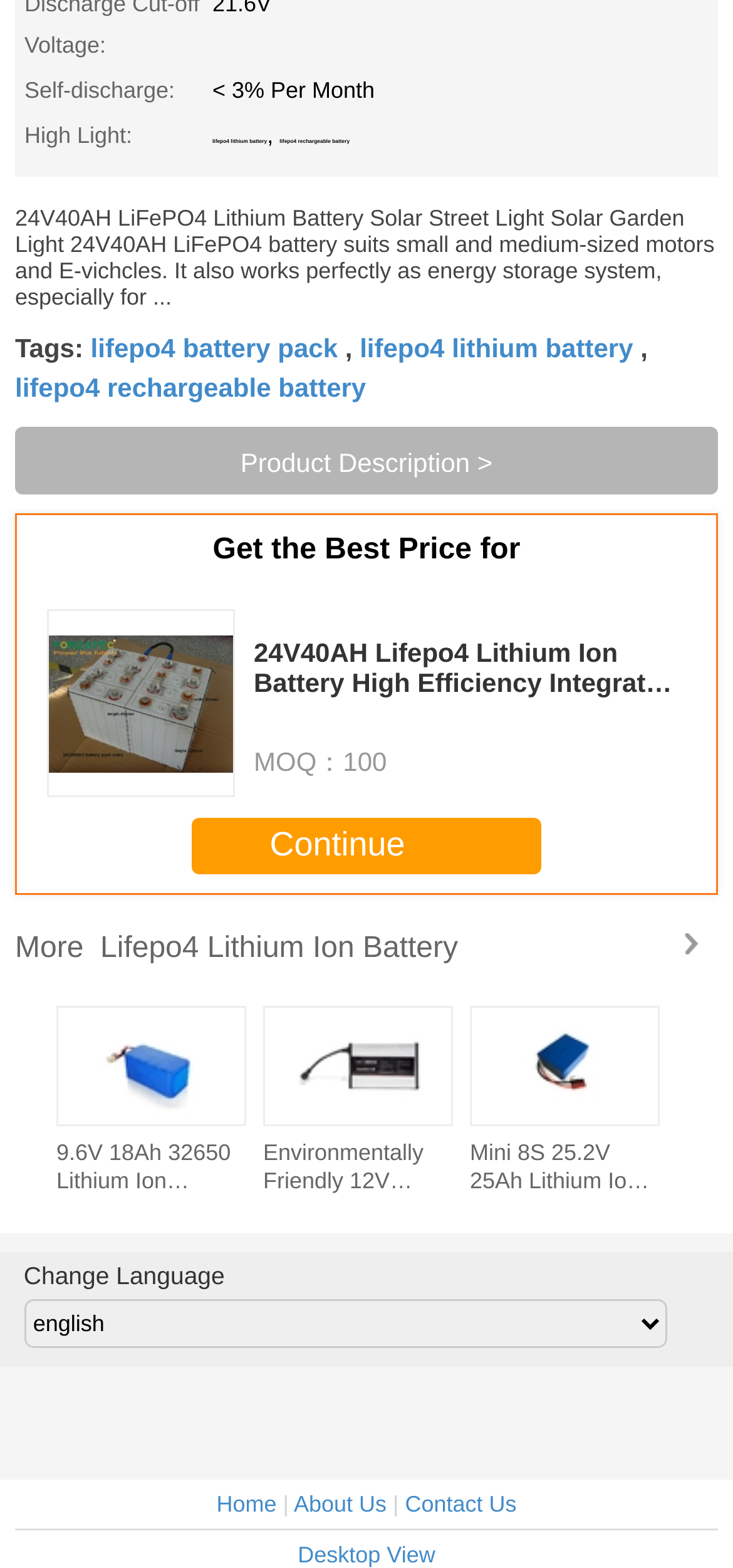Please answer the following question using a single word or phrase: 
What is the minimum order quantity (MOQ) for this product?

100